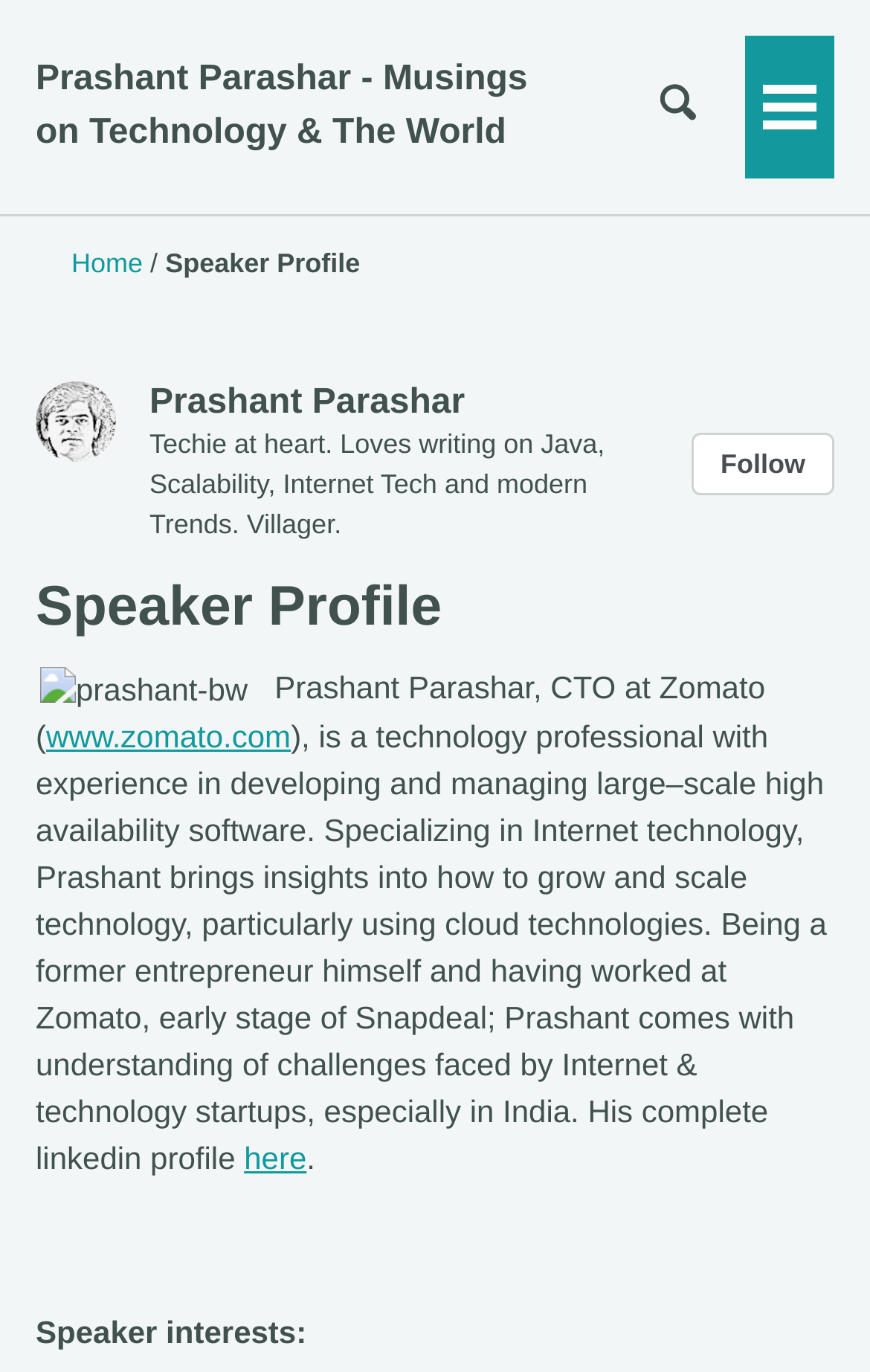Create a detailed summary of the webpage's content and design.

This webpage is a speaker profile page for Prashant Parashar, featuring his musings on technology and the world around us. At the top left, there is a link to the speaker's profile with the title "Prashant Parashar - Musings on Technology & The World". Next to it, there are two buttons, one with an image and another labeled "Toggle Menu". Below these elements, there is a navigation menu with a link to "Home" and a separator "/".

The main content of the page is divided into two sections. On the left, there is a profile picture of Prashant Parashar, accompanied by a heading with his name and a brief description of himself as a techie who loves writing about Java, scalability, internet tech, and modern trends. Below this, there is a "Follow" button.

On the right side, there is a section with a heading "Speaker Profile" and a brief bio of Prashant Parashar, including his current role as CTO at Zomato. This section also features a link to Zomato's website and a brief description of his experience and expertise in developing and managing large-scale high-availability software. Additionally, there is a paragraph about his understanding of the challenges faced by internet and technology startups, especially in India. The section concludes with a link to his complete LinkedIn profile and a label "Speaker interests:".